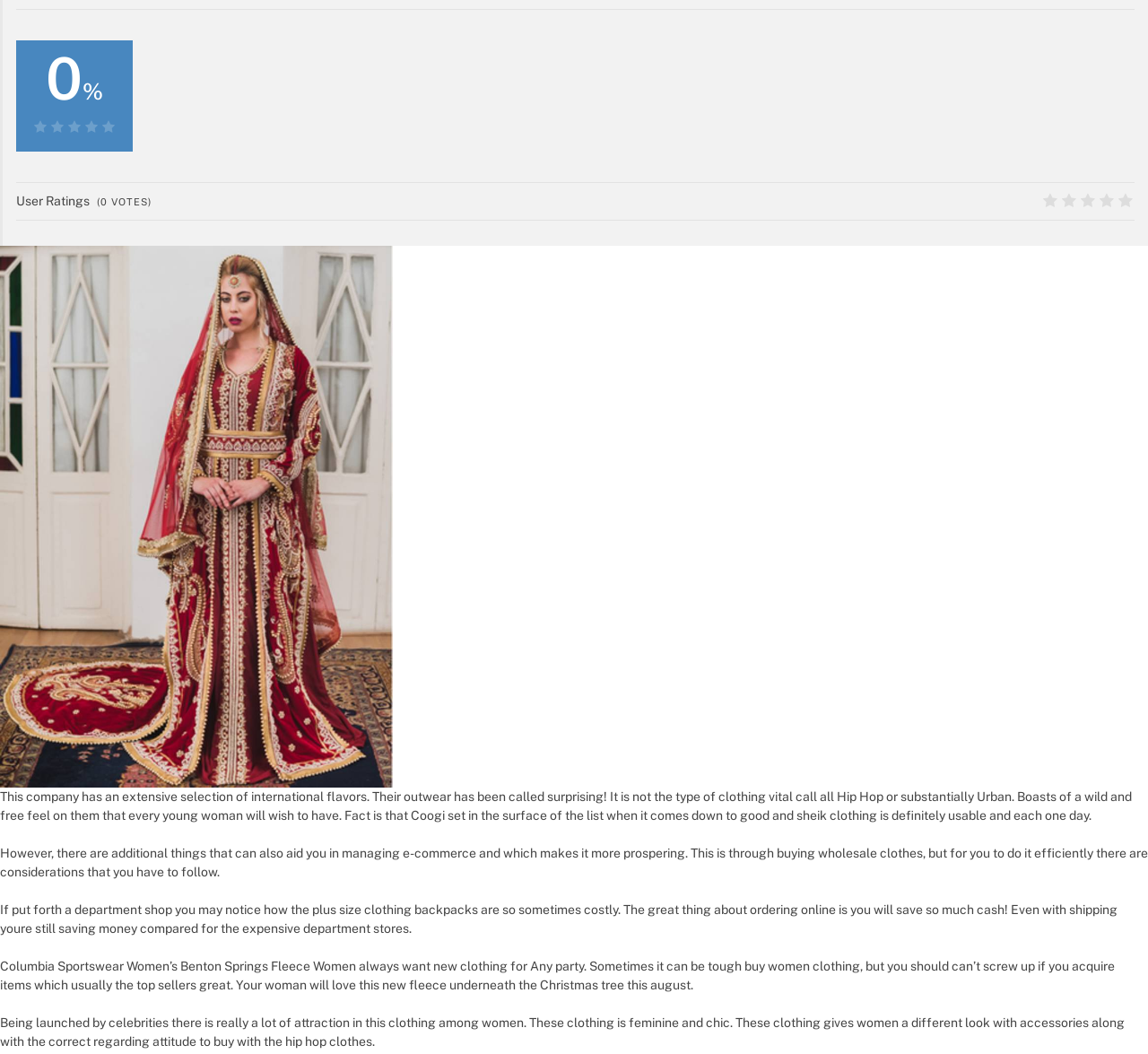What is the benefit of buying wholesale clothes?
Answer with a single word or short phrase according to what you see in the image.

Saving money